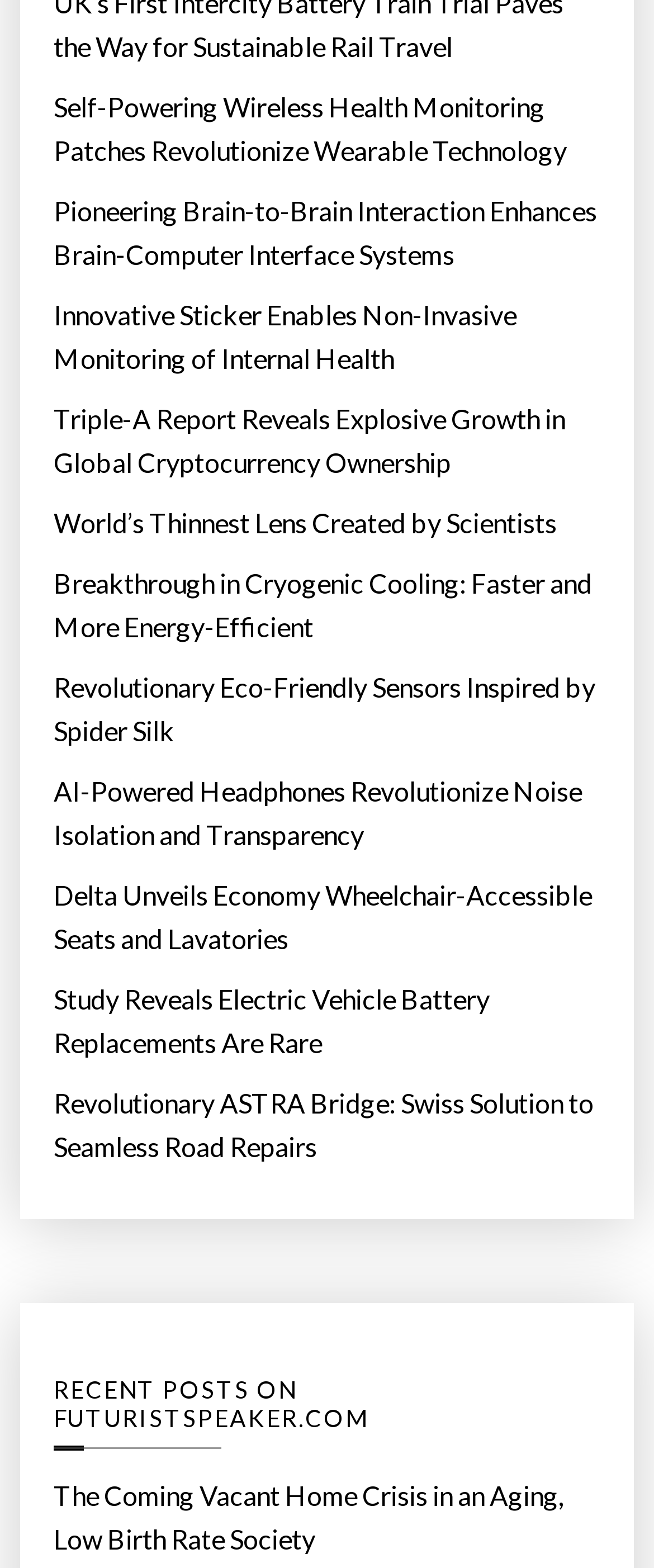What is the vertical position of the 'RSS RECENT POSTS ON FUTURISTSPEAKER.COM' heading relative to the first link?
Please answer the question with a detailed response using the information from the screenshot.

By comparing the y1 and y2 coordinates of the 'RSS RECENT POSTS ON FUTURISTSPEAKER.COM' heading and the first link, I found that the heading has a higher y1 and y2 value, which means it is located below the first link.